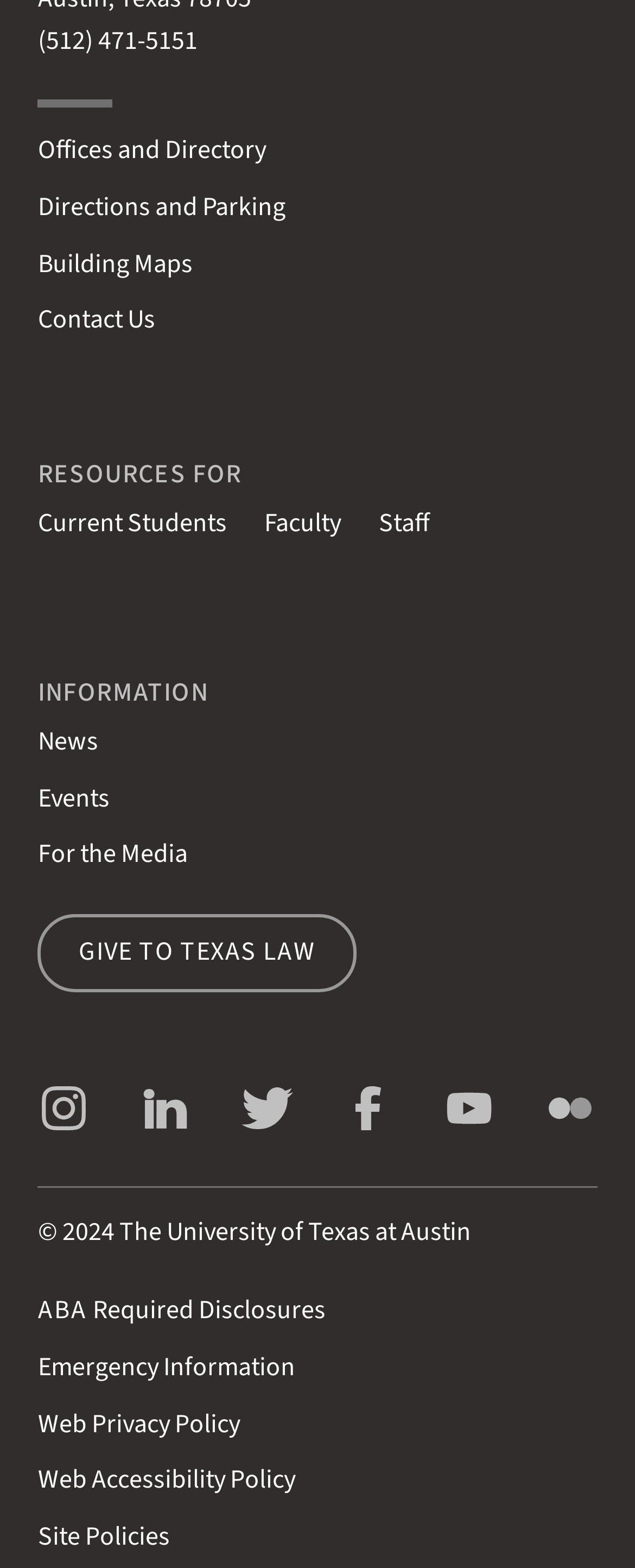Please indicate the bounding box coordinates for the clickable area to complete the following task: "Get directions and parking information". The coordinates should be specified as four float numbers between 0 and 1, i.e., [left, top, right, bottom].

[0.059, 0.121, 0.449, 0.143]